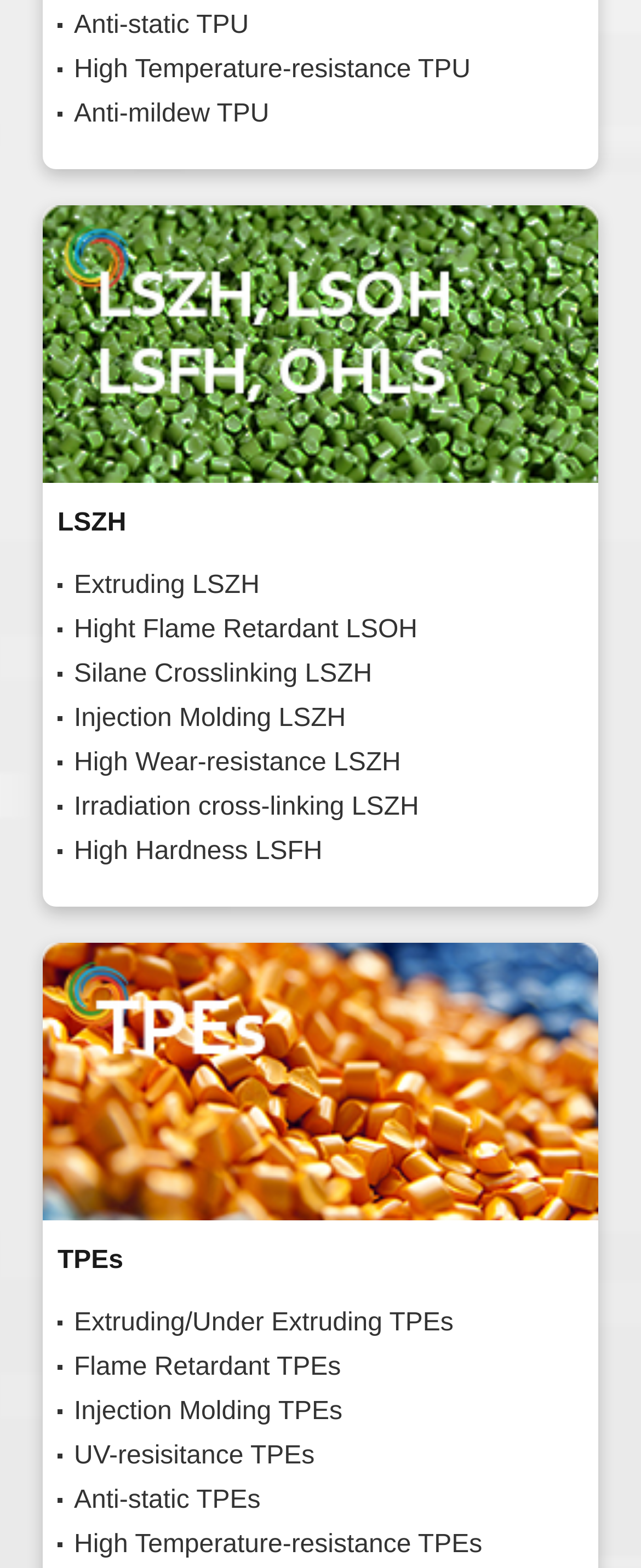Find the bounding box coordinates of the clickable element required to execute the following instruction: "Click on Anti-static TPU". Provide the coordinates as four float numbers between 0 and 1, i.e., [left, top, right, bottom].

[0.09, 0.002, 0.91, 0.031]